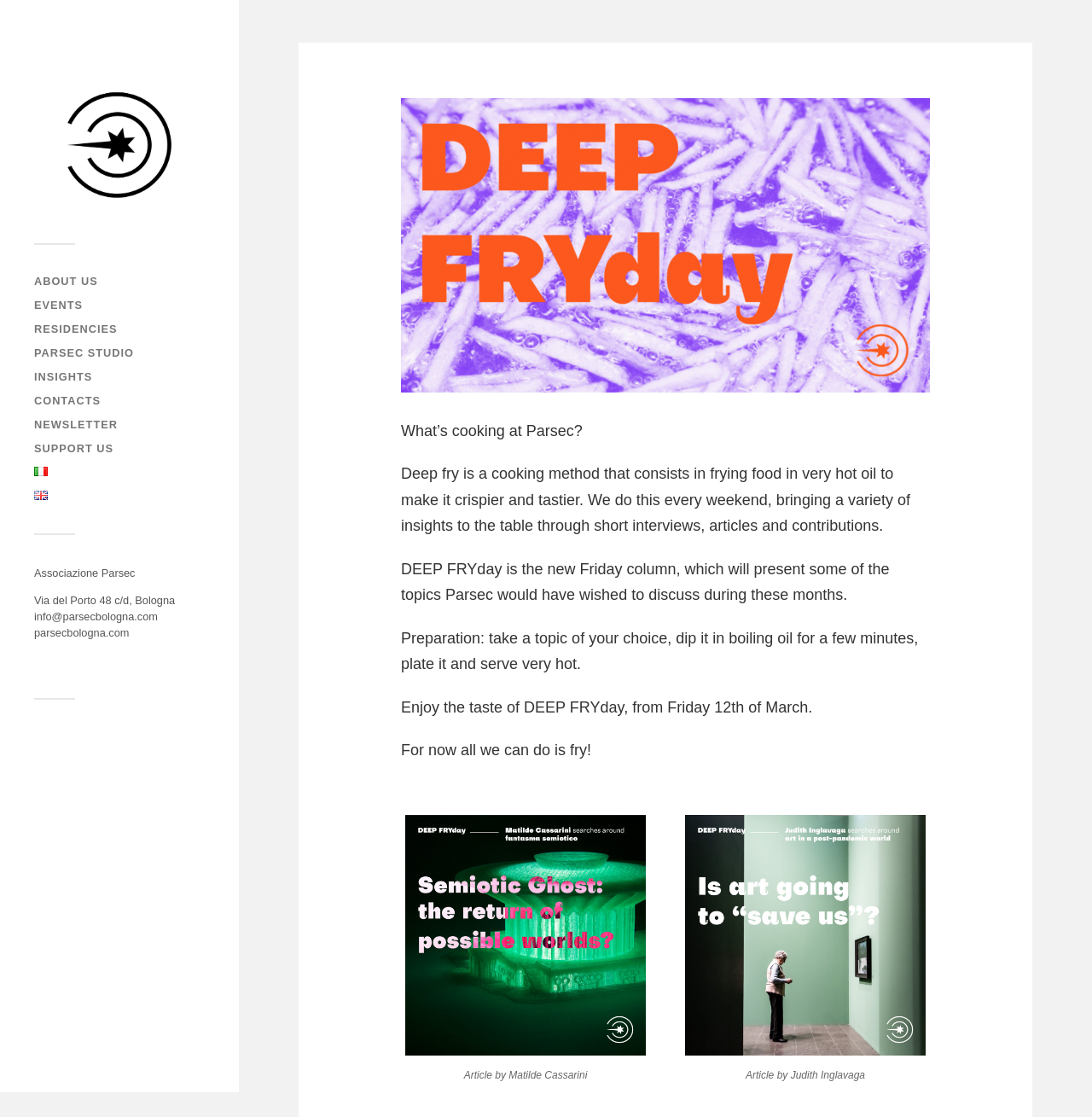What is the topic of the DEEP FRYday column?
Using the image, elaborate on the answer with as much detail as possible.

I read the description of the DEEP FRYday column, which mentions that it will present various insights to the table through short interviews, articles, and contributions.